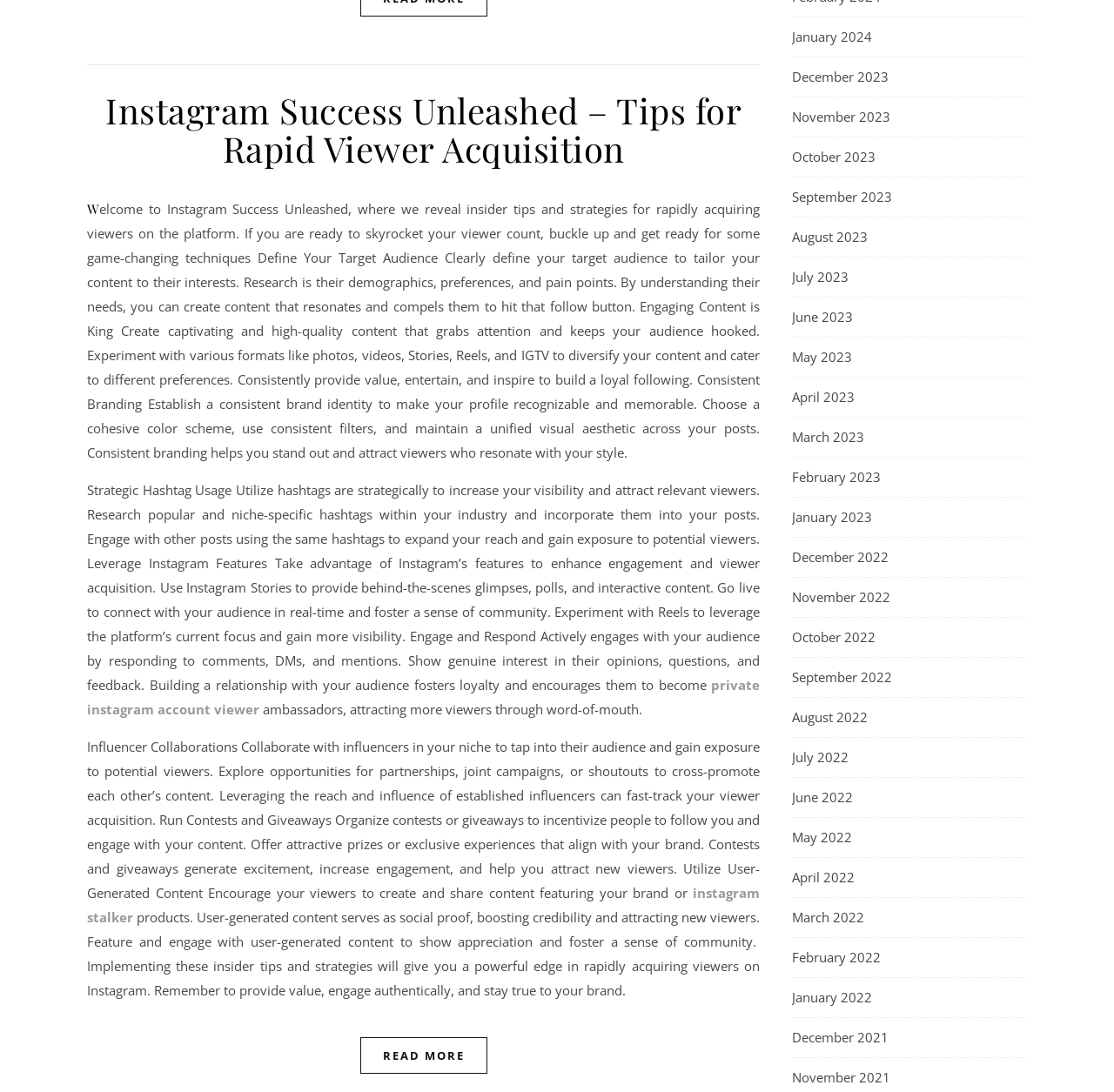Please answer the following question using a single word or phrase: 
What is the purpose of running contests and giveaways on Instagram?

Incentivize followers